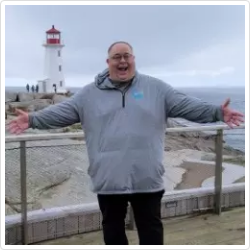Provide a comprehensive description of the image.

The image depicts a cheerful man standing on a rocky shoreline, joyfully posing with his arms wide open. He is wearing a light grey jacket, and his expression exudes happiness and excitement. In the background, a picturesque lighthouse stands prominently against a cloudy sky, adding a charming coastal vibe to the scene. The man appears to be enjoying a moment of exploration and adventure, possibly during a trip to a coastal location renowned for its natural beauty. This image emphasizes a sense of joy and appreciation for travel and the outdoors.